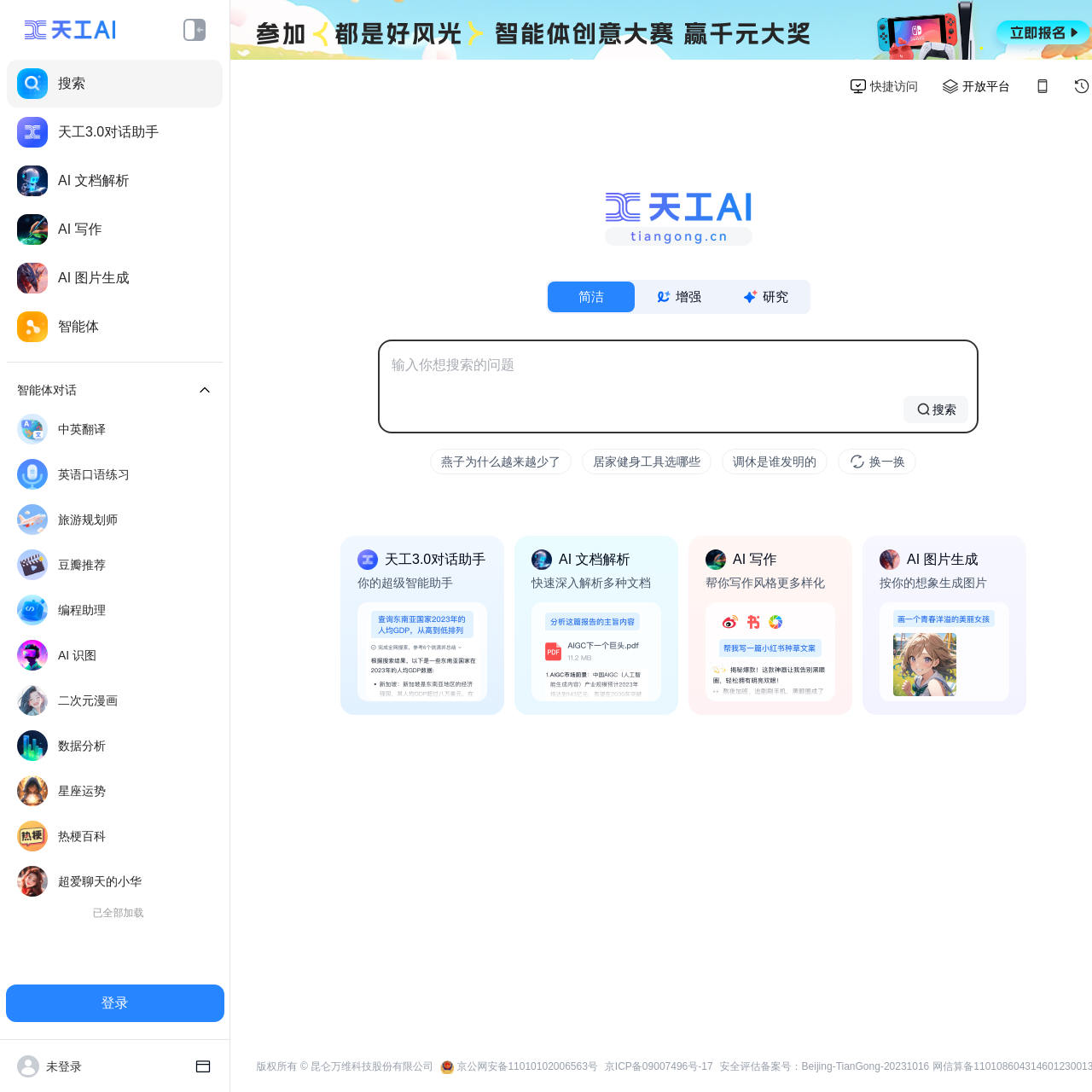For the element described, predict the bounding box coordinates as (top-left x, top-left y, bottom-right x, bottom-right y). All values should be between 0 and 1. Element description: placeholder="输入你想搜索的问题"

[0.359, 0.325, 0.884, 0.344]